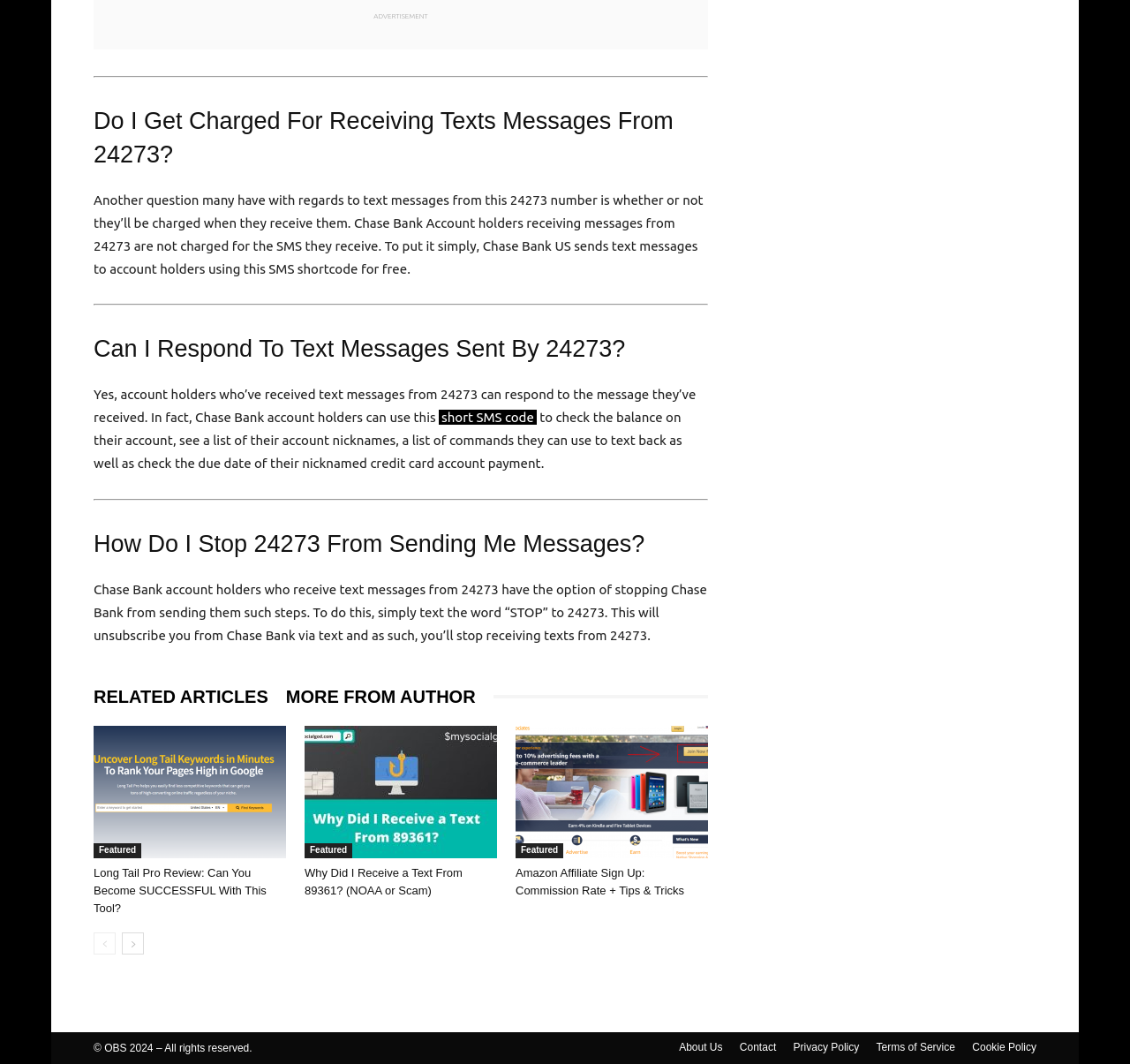Could you find the bounding box coordinates of the clickable area to complete this instruction: "Read 'Long Tail Pro Review: Can You Become SUCCESSFUL With This Tool?'"?

[0.083, 0.814, 0.236, 0.86]